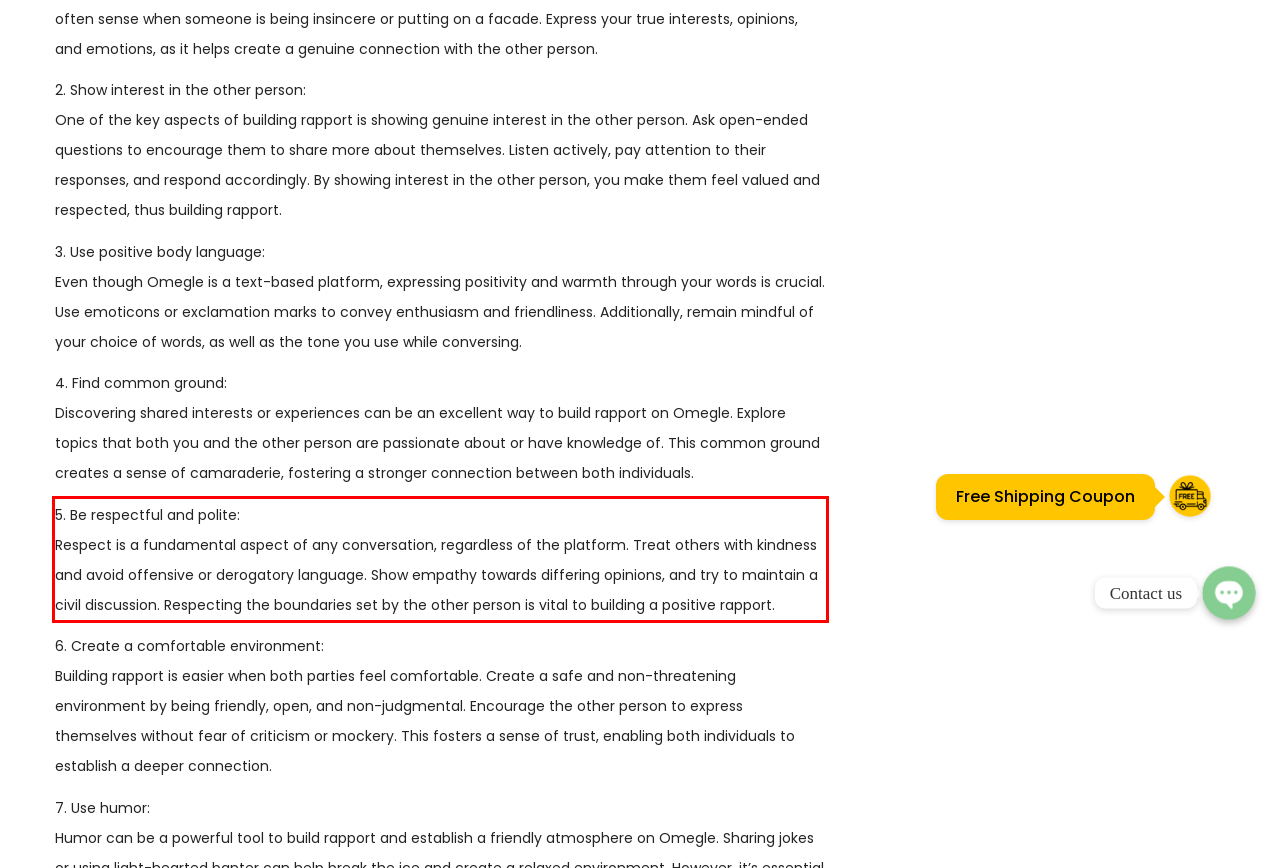You are provided with a screenshot of a webpage that includes a UI element enclosed in a red rectangle. Extract the text content inside this red rectangle.

5. Be respectful and polite: Respect is a fundamental aspect of any conversation, regardless of the platform. Treat others with kindness and avoid offensive or derogatory language. Show empathy towards differing opinions, and try to maintain a civil discussion. Respecting the boundaries set by the other person is vital to building a positive rapport.